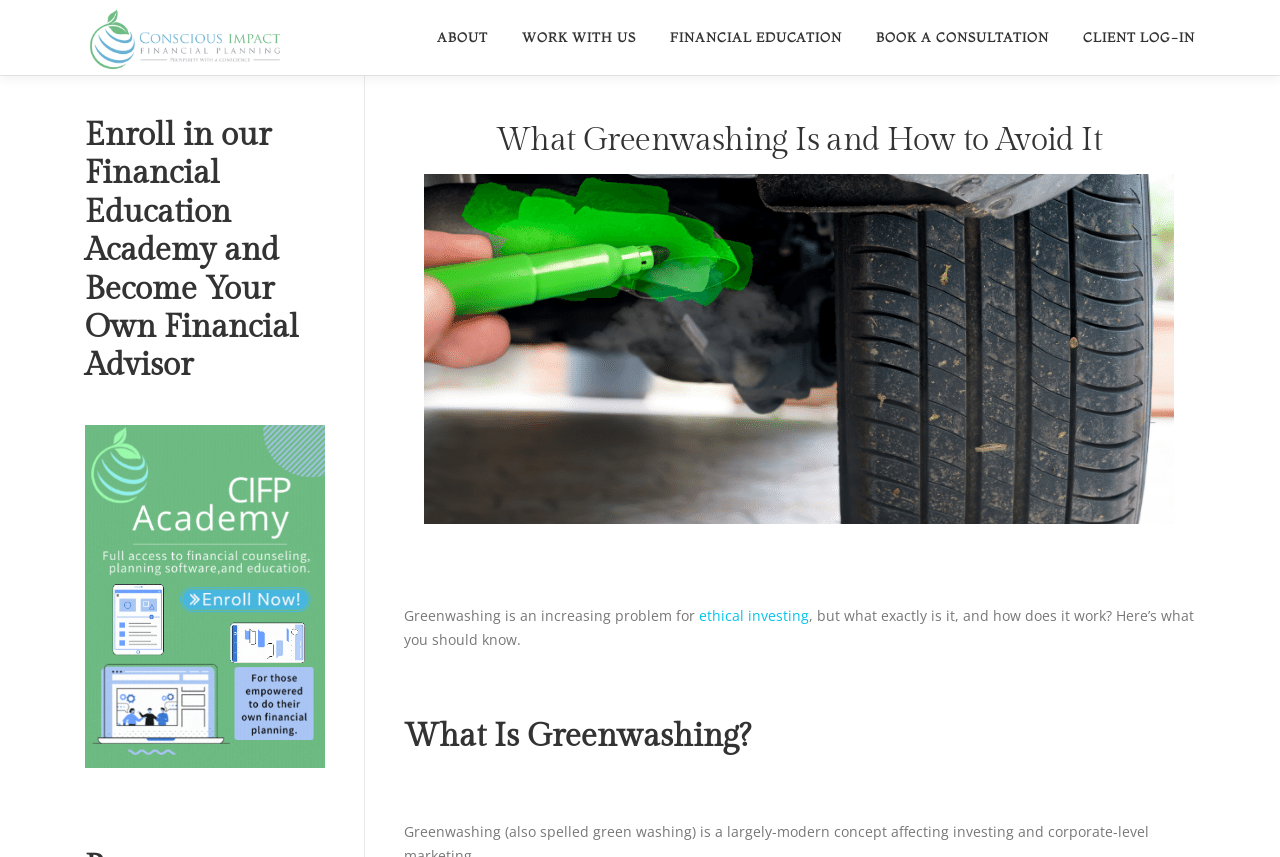Locate the bounding box coordinates of the element I should click to achieve the following instruction: "Learn about Greenwashing".

[0.316, 0.707, 0.543, 0.729]